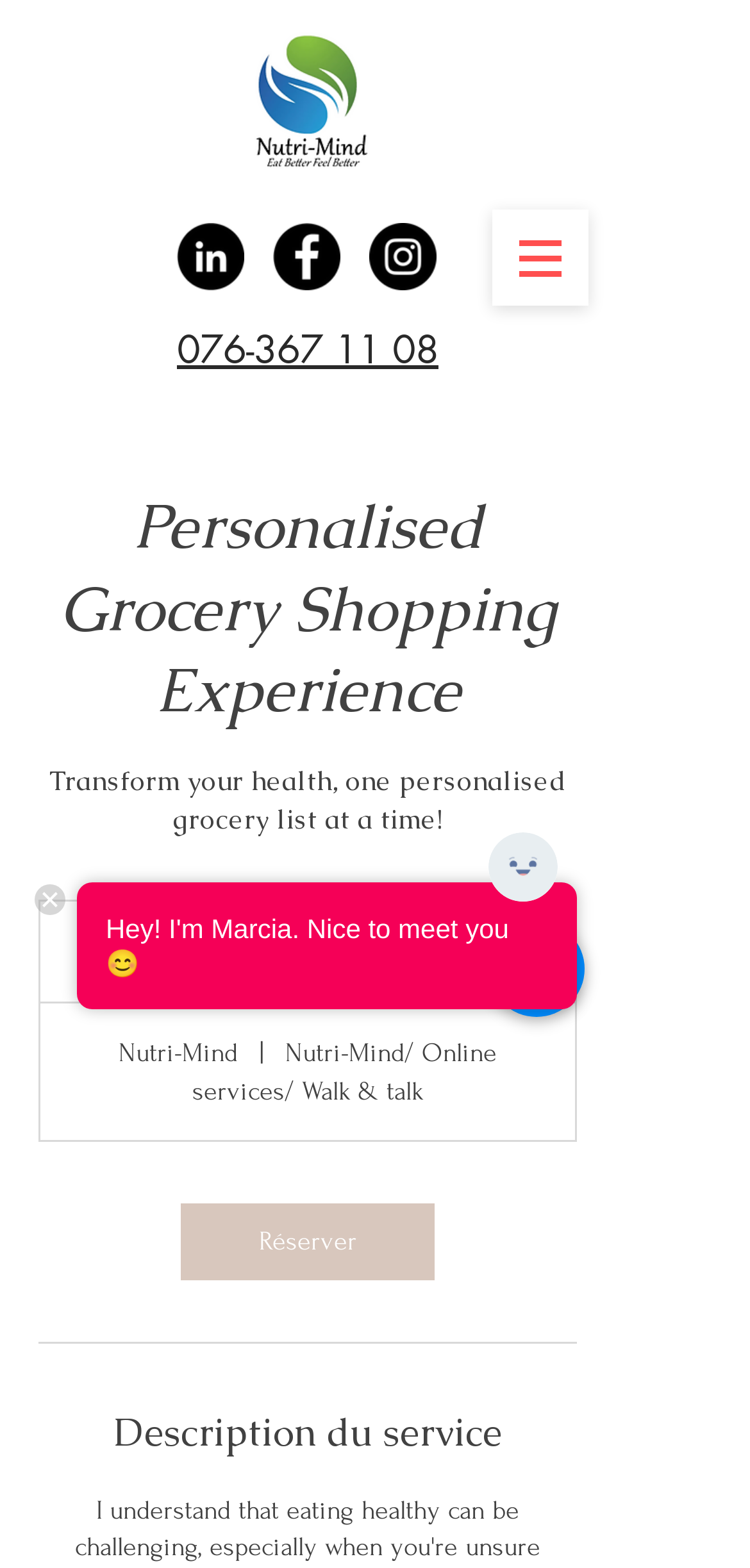Please provide a short answer using a single word or phrase for the question:
What is the purpose of the 'Réserver' button?

To book a service